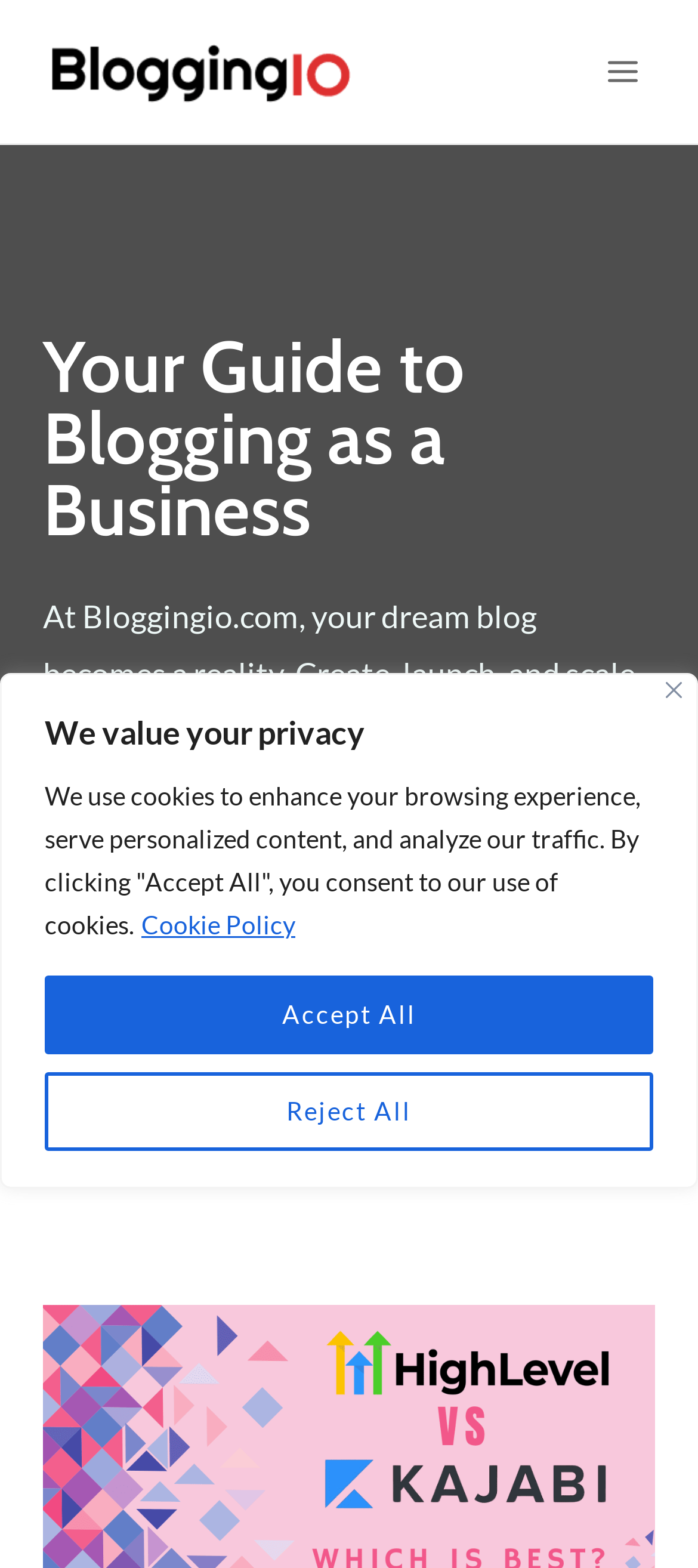What is the main benefit of joining Bloggingio.com?
Please use the visual content to give a single word or phrase answer.

Free access to resources